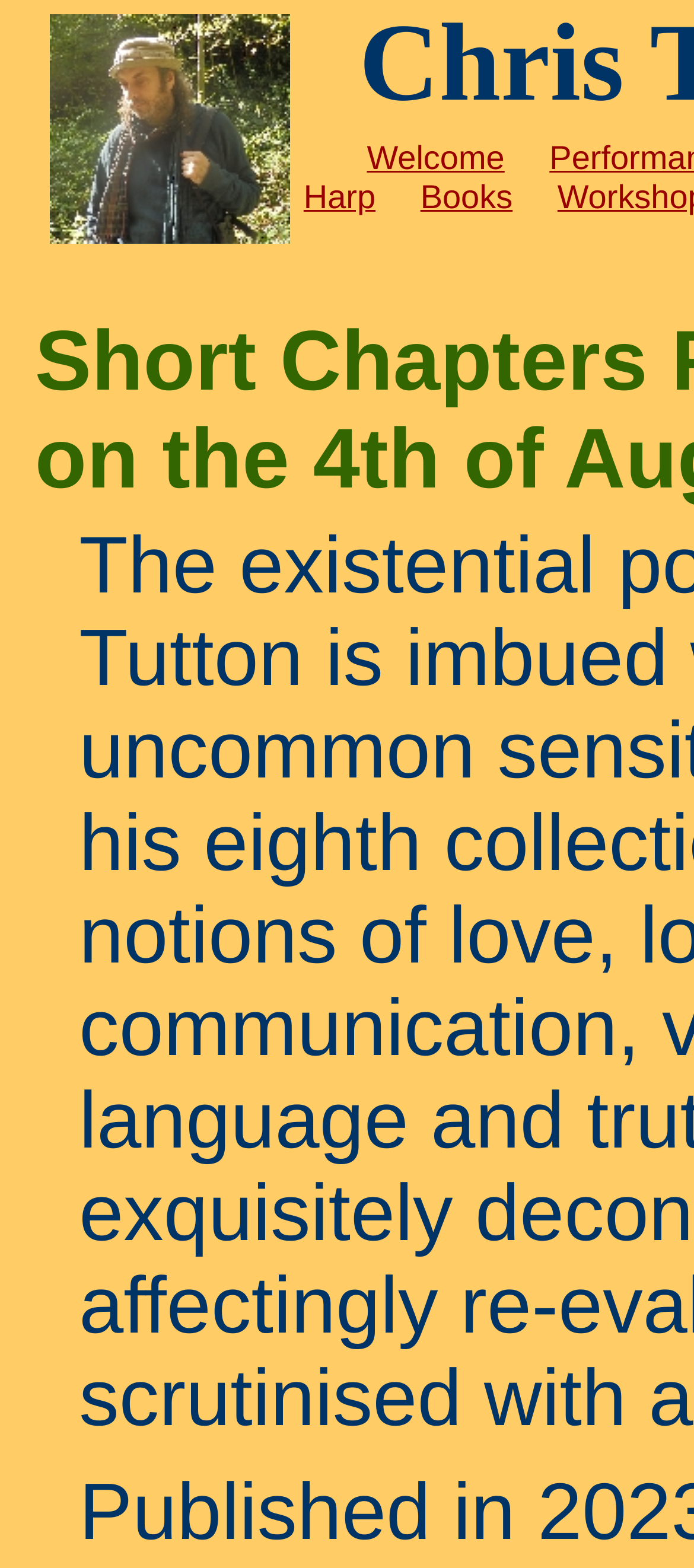Determine the bounding box for the UI element as described: "Welcome". The coordinates should be represented as four float numbers between 0 and 1, formatted as [left, top, right, bottom].

[0.529, 0.089, 0.727, 0.112]